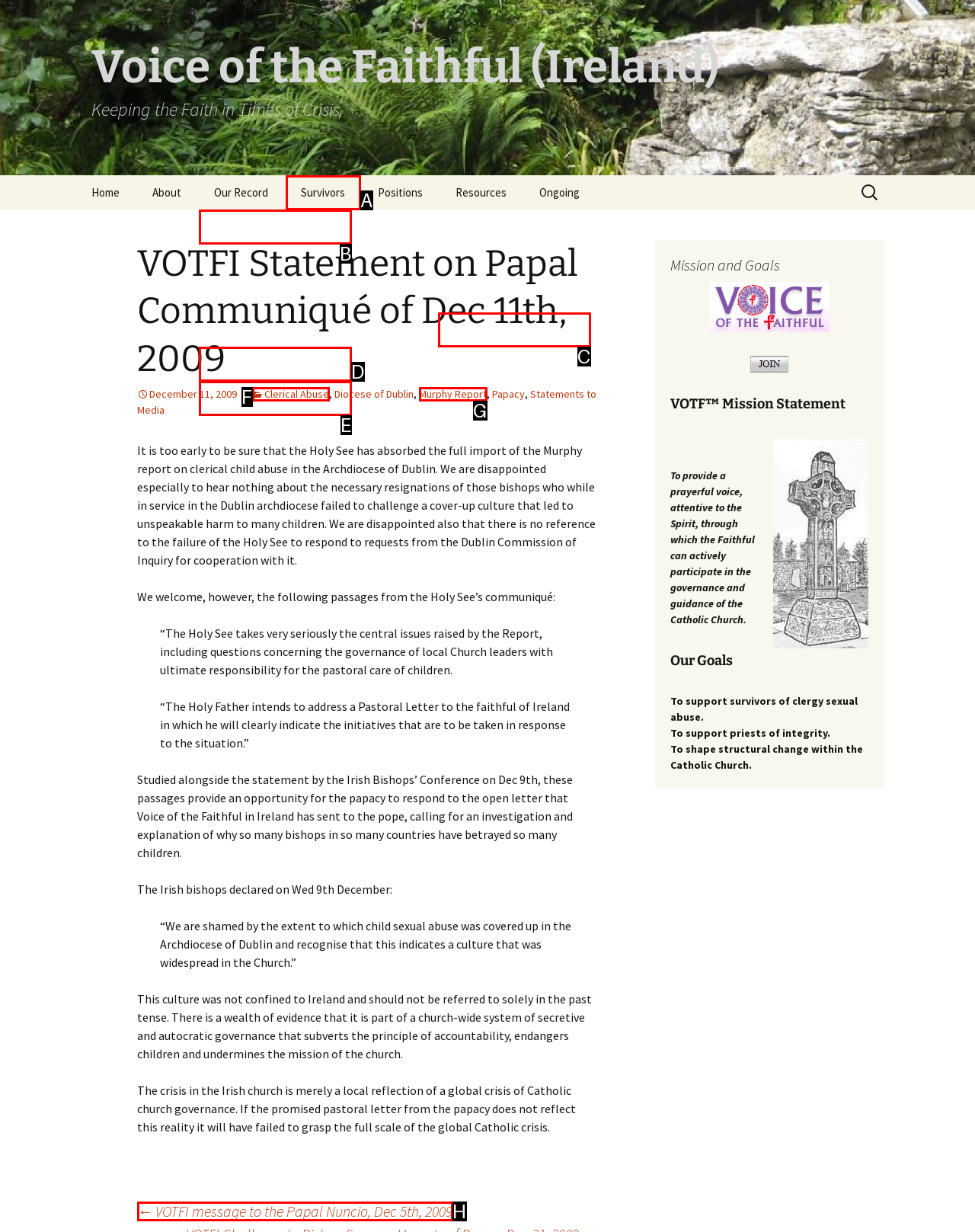Based on the given description: Synodal Submission 2022, determine which HTML element is the best match. Respond with the letter of the chosen option.

C